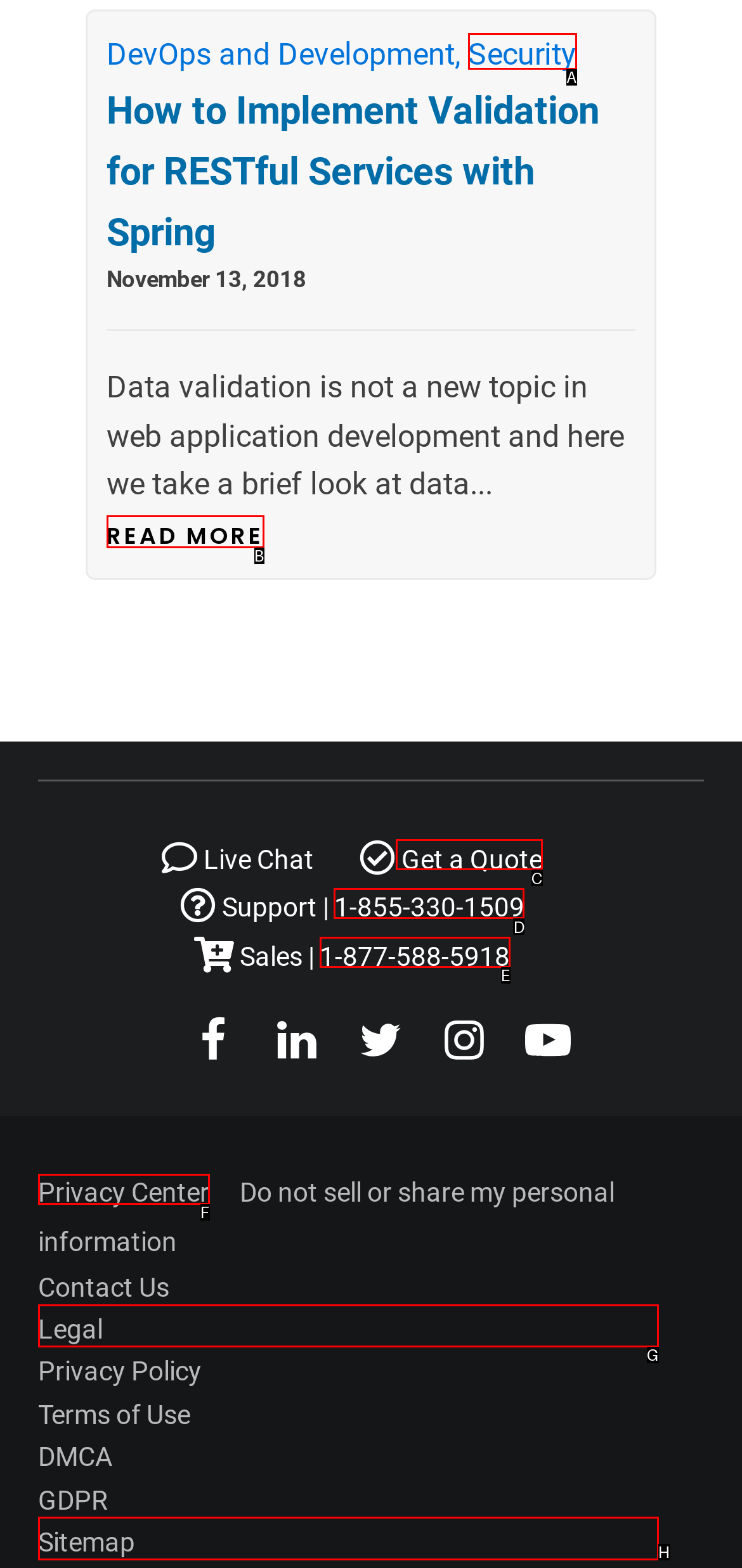Identify the option that corresponds to the description: Sitemap 
Provide the letter of the matching option from the available choices directly.

H